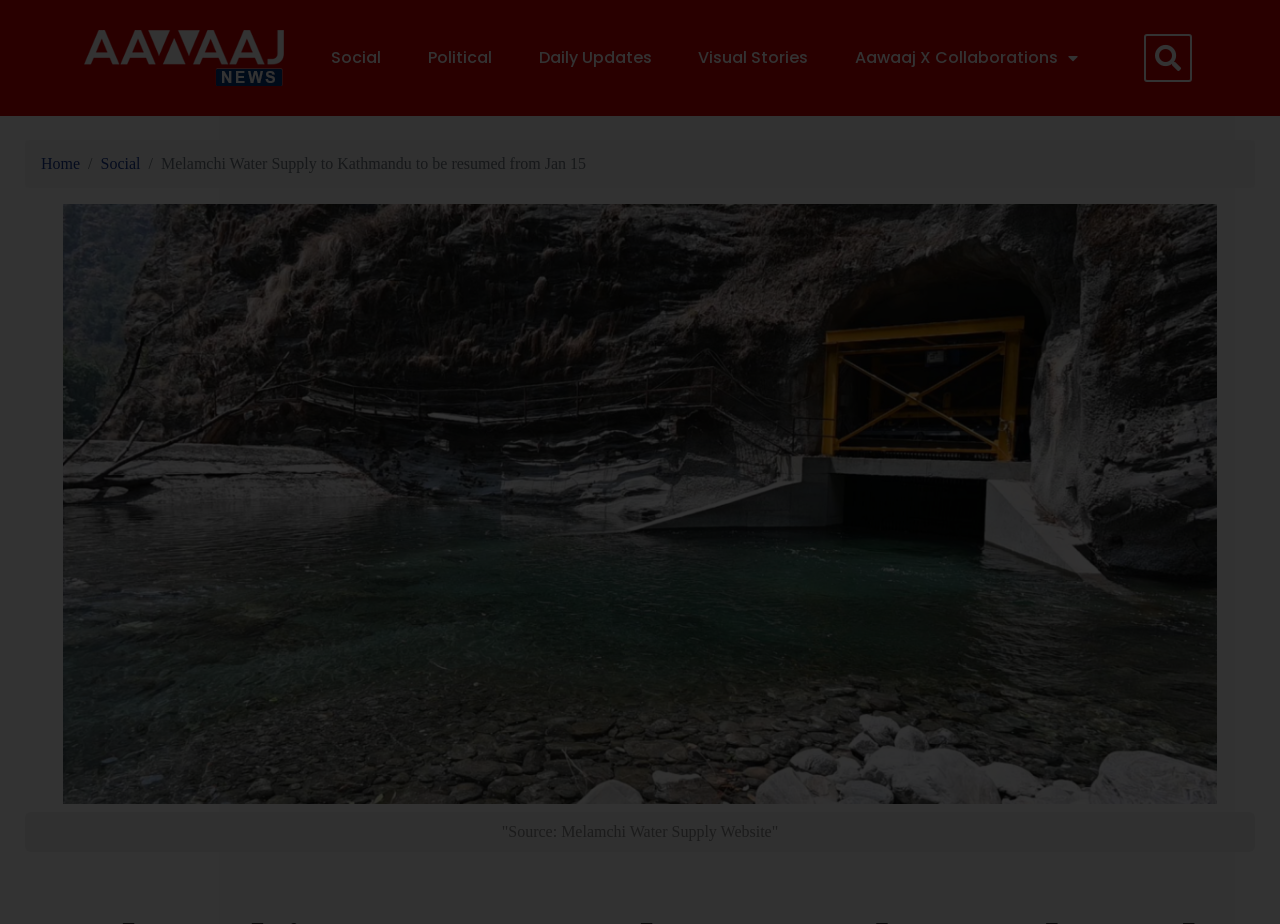Determine the bounding box for the UI element as described: "Home". The coordinates should be represented as four float numbers between 0 and 1, formatted as [left, top, right, bottom].

[0.032, 0.168, 0.063, 0.186]